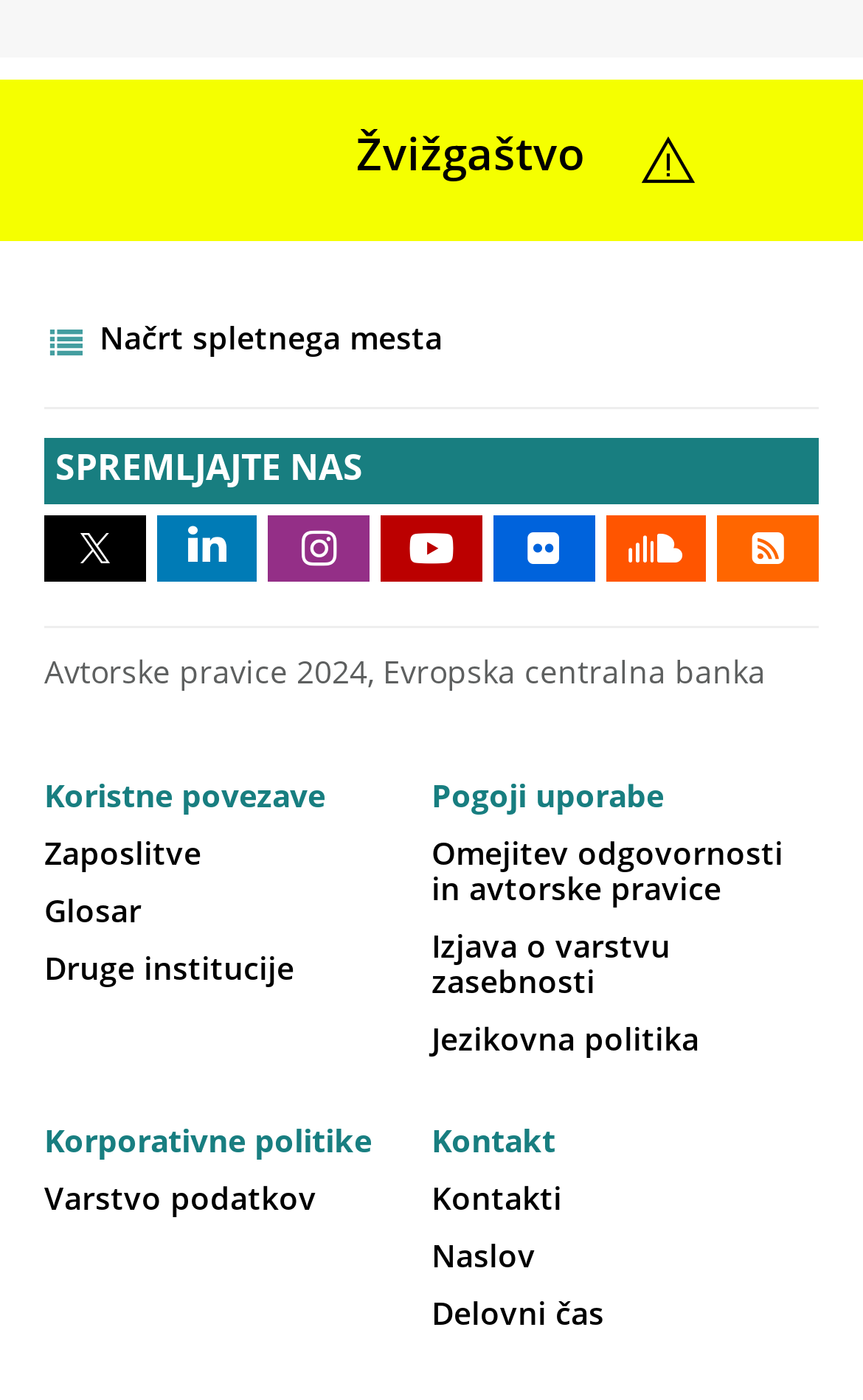What is the section title above the 'Zaposlitve' link?
Could you answer the question in a detailed manner, providing as much information as possible?

I found the answer by looking at the StaticText element with the text 'Koristne povezave' which is located above the 'Zaposlitve' link.